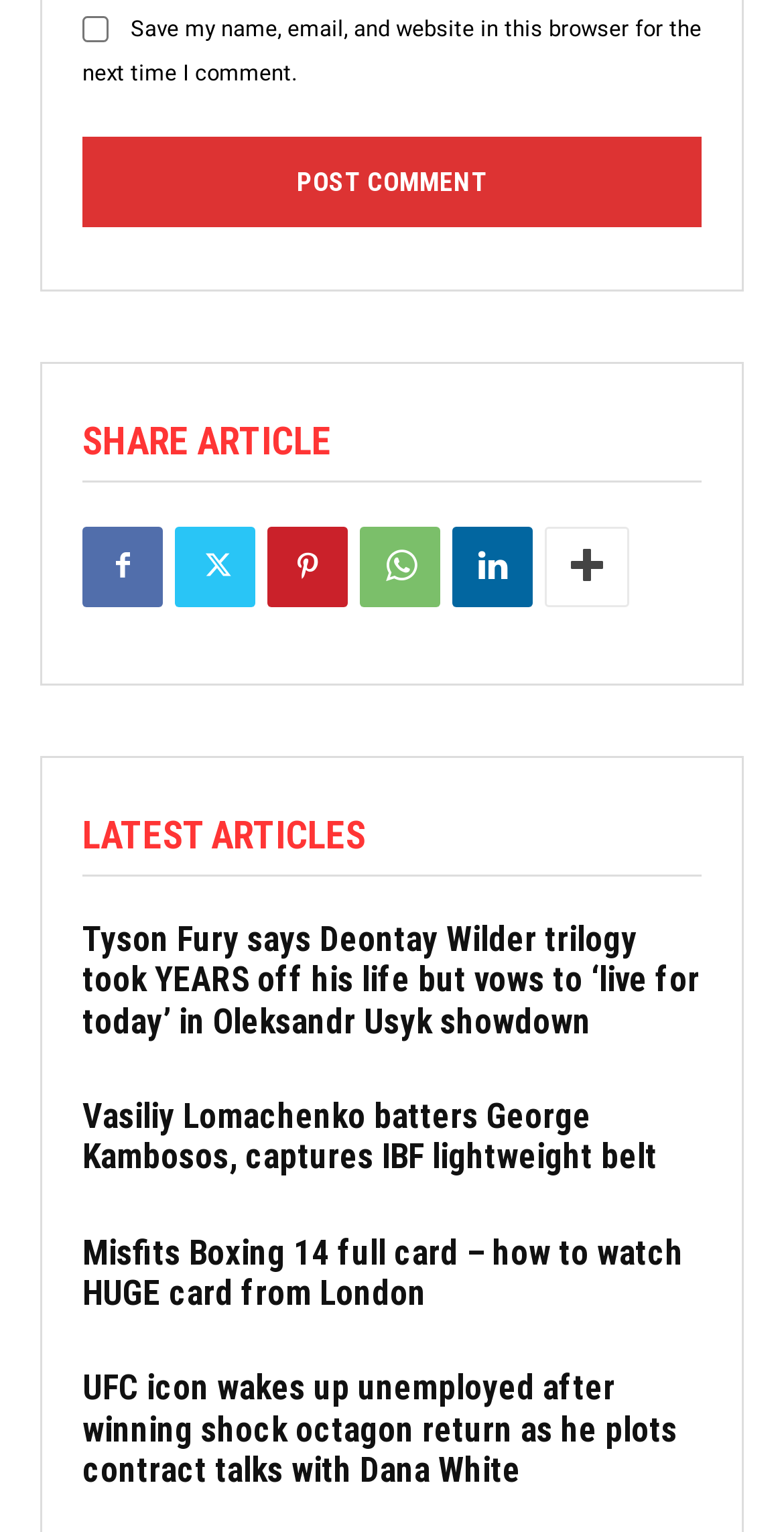Given the description "name="submit" value="Post Comment"", provide the bounding box coordinates of the corresponding UI element.

[0.105, 0.089, 0.895, 0.148]